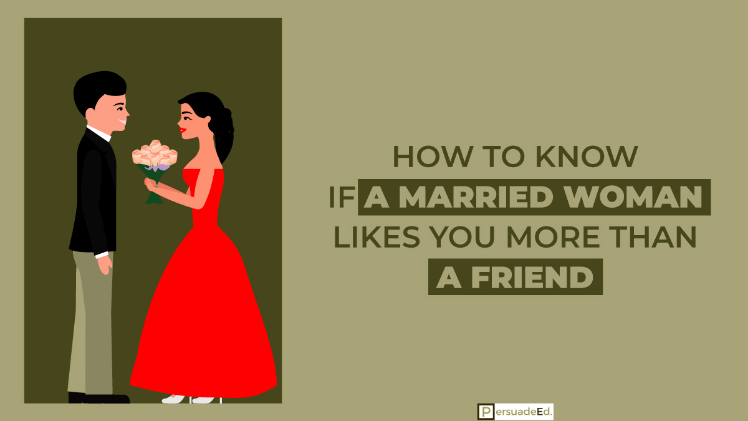What color is the man's suit?
Based on the screenshot, give a detailed explanation to answer the question.

The man is dressed in a black suit, which suggests a formal yet intimate setting and complements the woman's striking red dress.